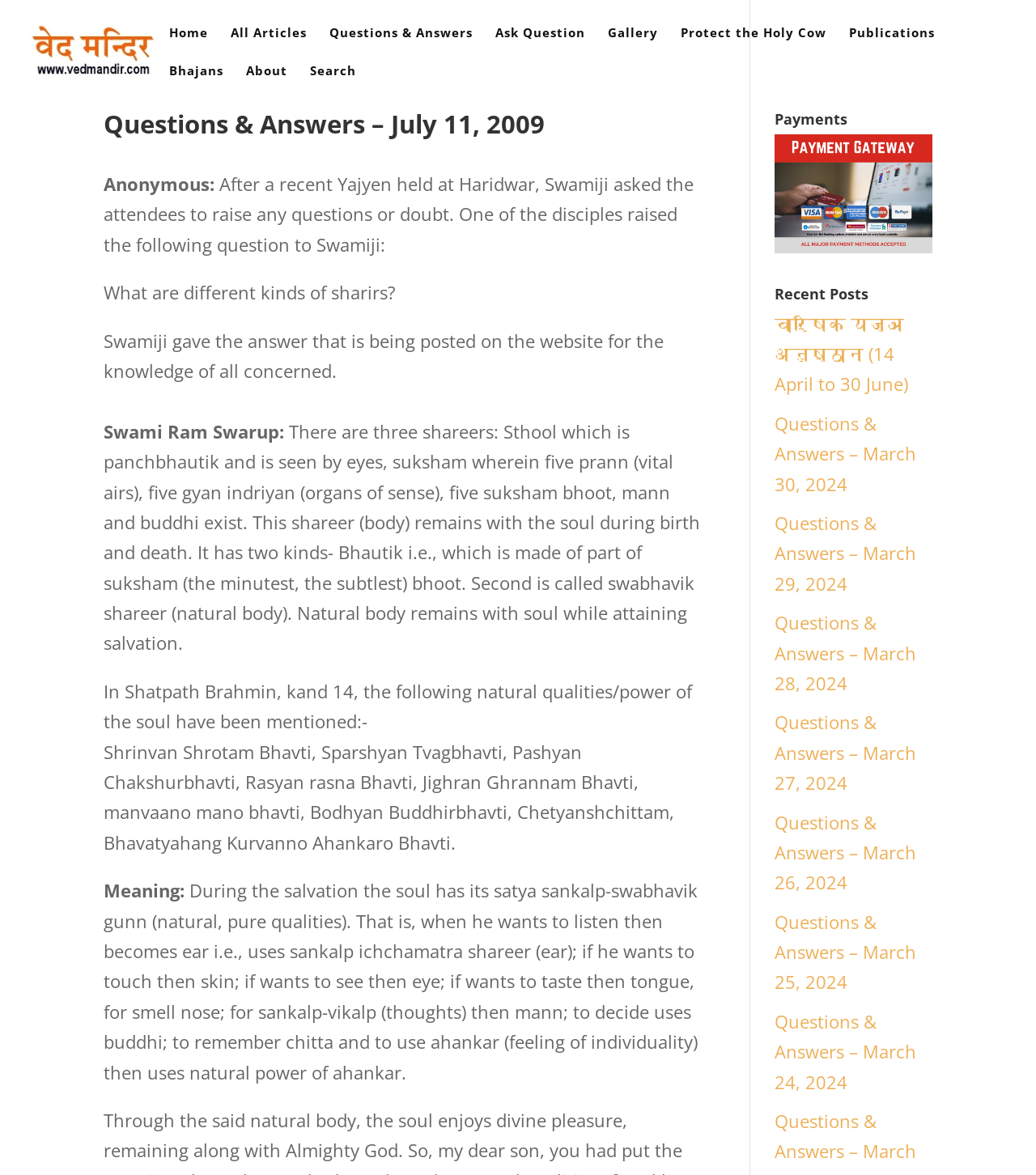Determine the main text heading of the webpage and provide its content.

Questions & Answers – July 11, 2009